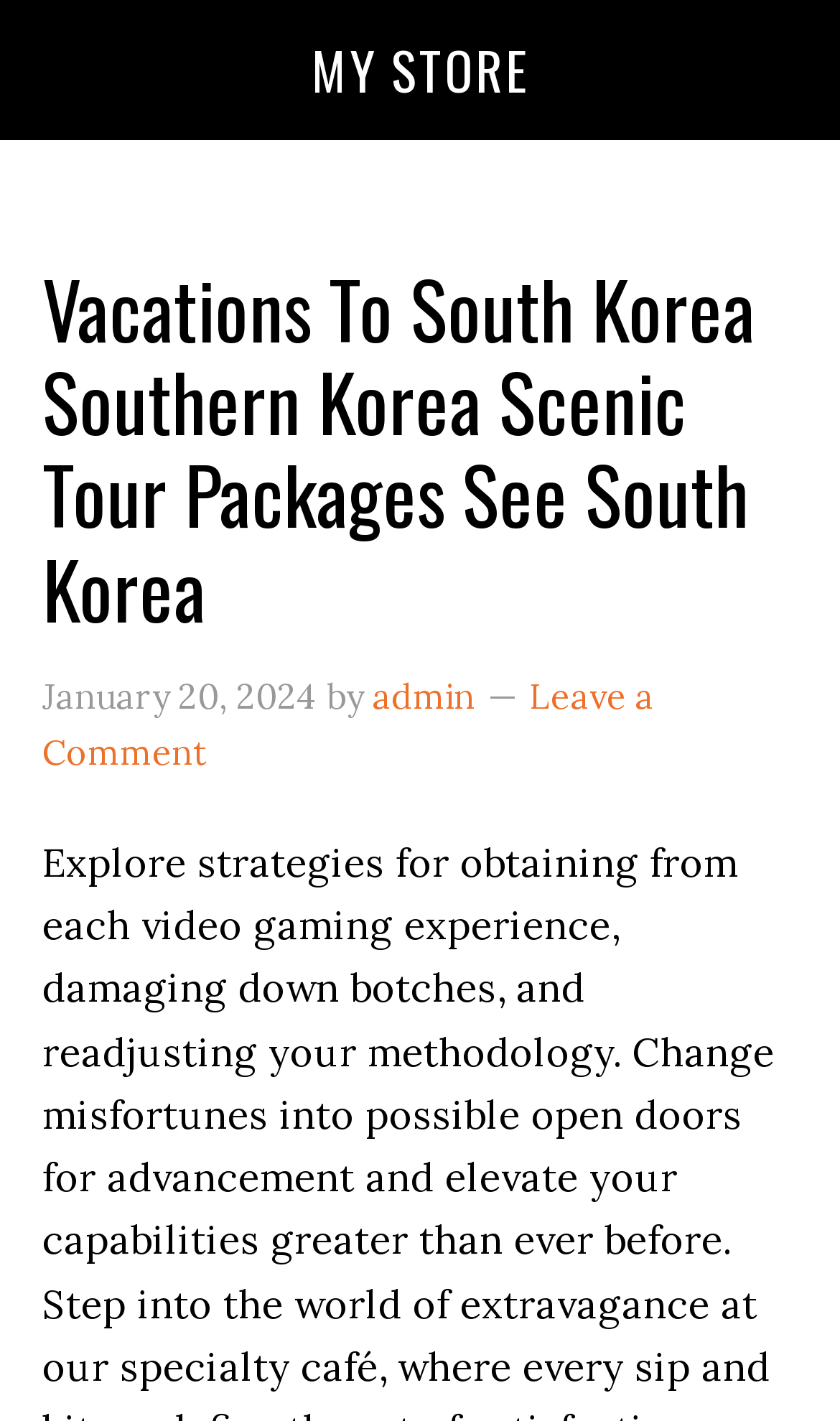Respond to the question below with a single word or phrase: What is the purpose of the 'Leave a Comment' link?

To leave a comment